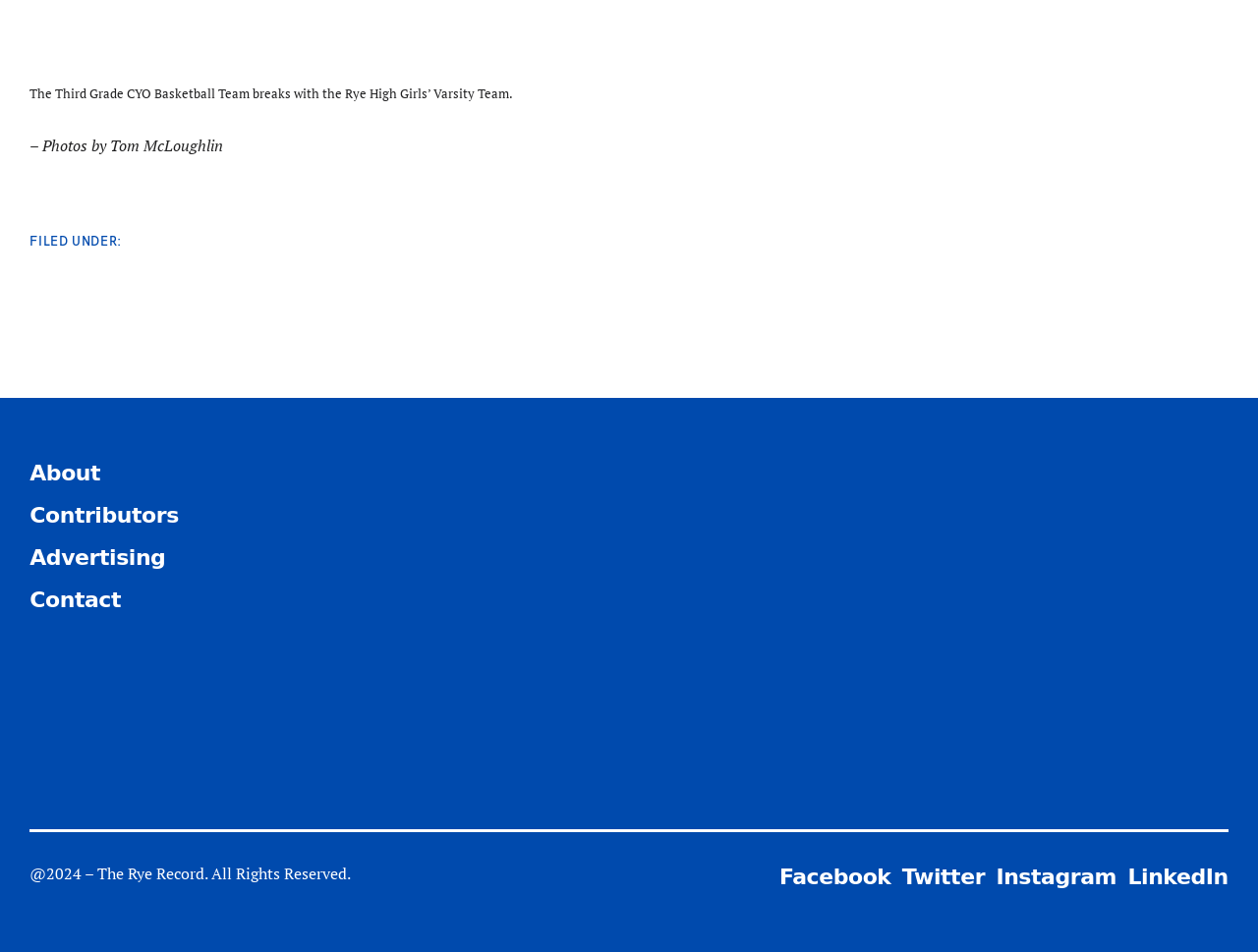Find the bounding box coordinates for the area that must be clicked to perform this action: "read terms and conditions".

[0.024, 0.907, 0.279, 0.929]